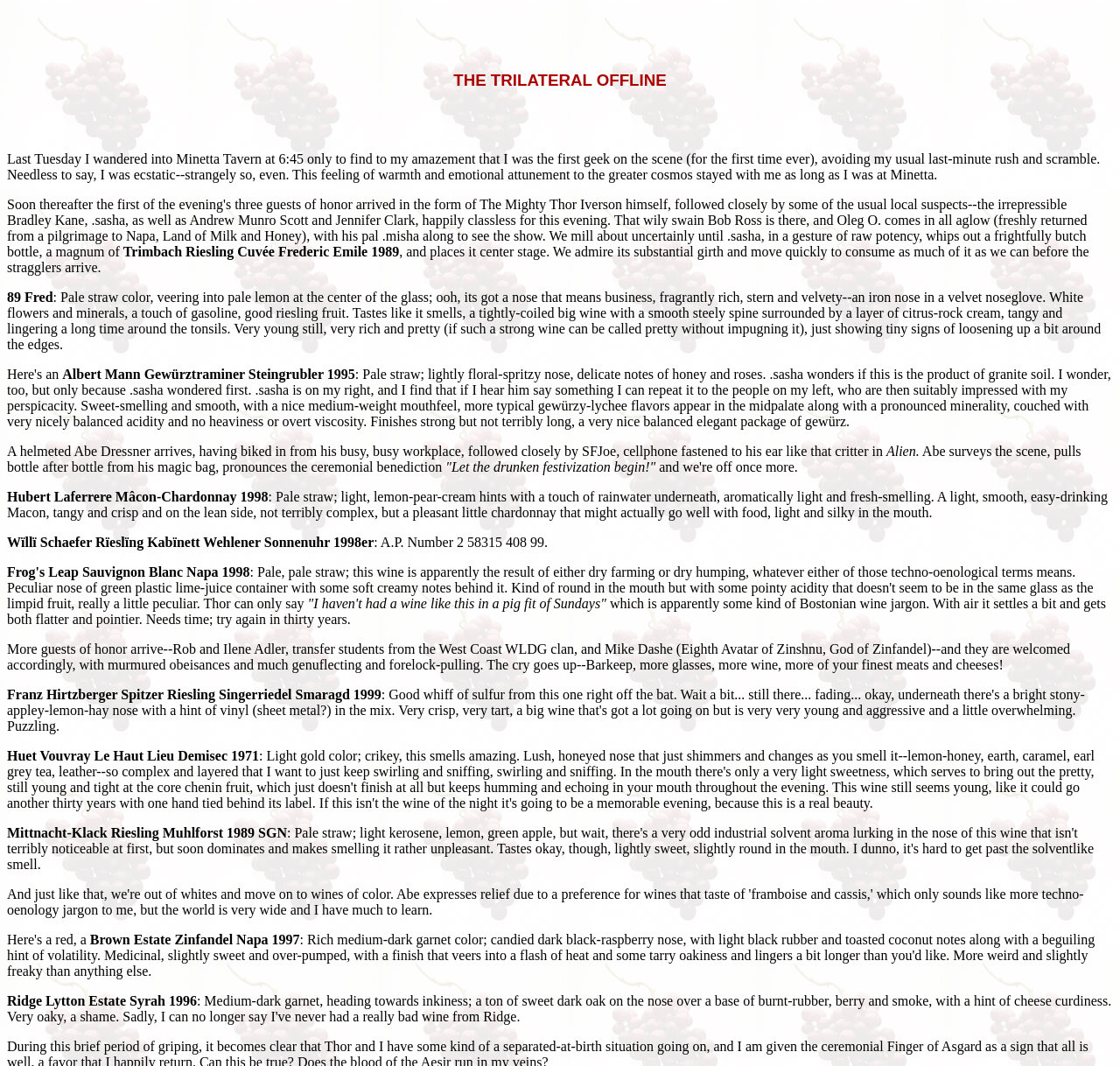Provide your answer in a single word or phrase: 
What is the phrase used to start the wine tasting?

Let the drunken festivization begin!